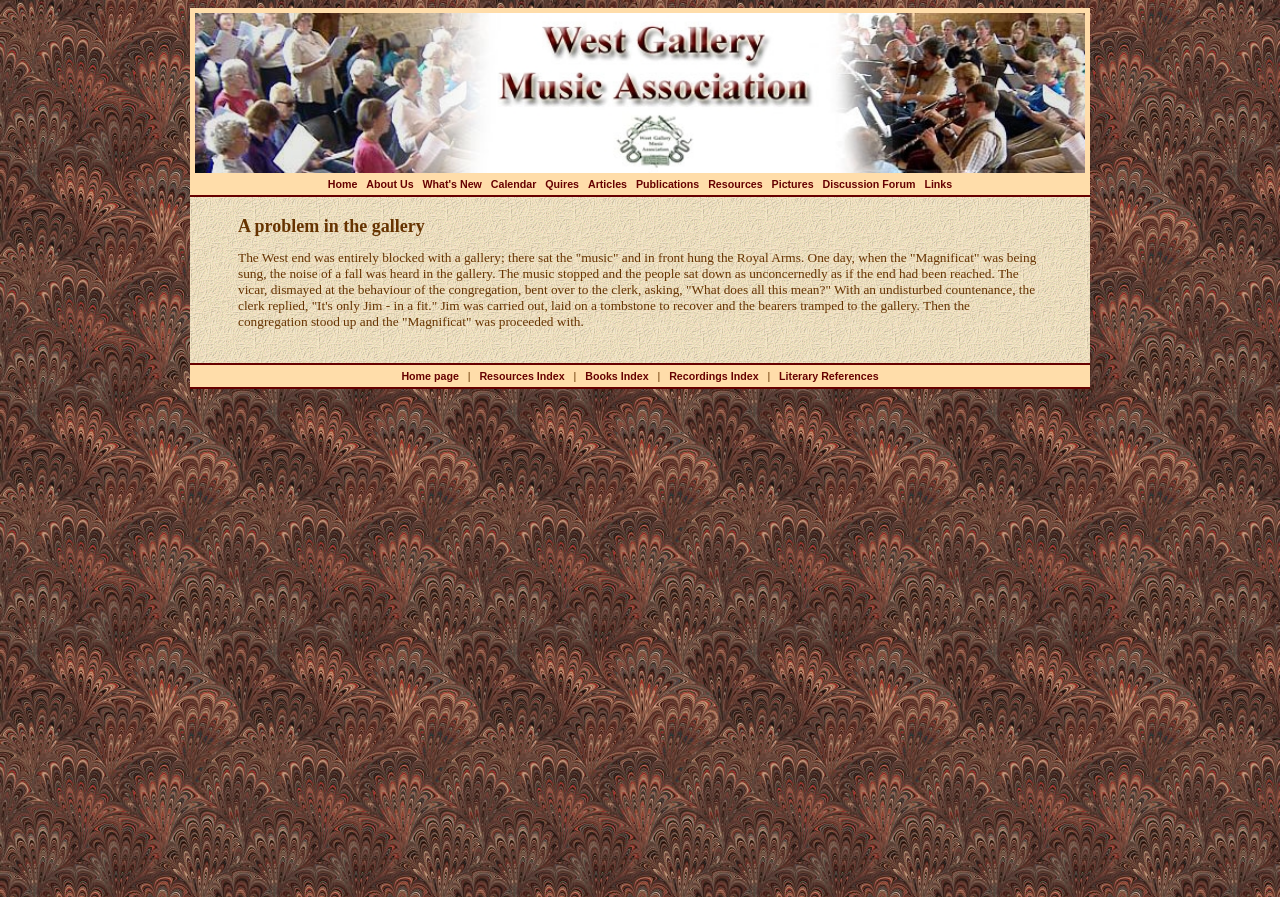Explain the webpage in detail, including its primary components.

The webpage is titled "WG Literary Resources - Magnificat" and appears to be a resource page for the West Gallery Music Association. At the top of the page, there is a logo image of the West Gallery Music Association, accompanied by a navigation menu with links to various sections of the website, including "Home", "About Us", "What's New", "Calendar", and others.

Below the navigation menu, there is a large block of text that tells a story about a problem in the gallery during a performance of the "Magnificat". The text is divided into paragraphs and describes the incident in detail.

On the left side of the page, there is a sidebar with a list of links to other resources, including "Home page", "Resources Index", "Books Index", "Recordings Index", and "Literary References". These links are arranged vertically and take up about half of the page's height.

The overall layout of the page is simple and easy to navigate, with a clear hierarchy of elements and plenty of whitespace to separate the different sections. The text is readable and well-formatted, making it easy to follow the story and find the desired resources.